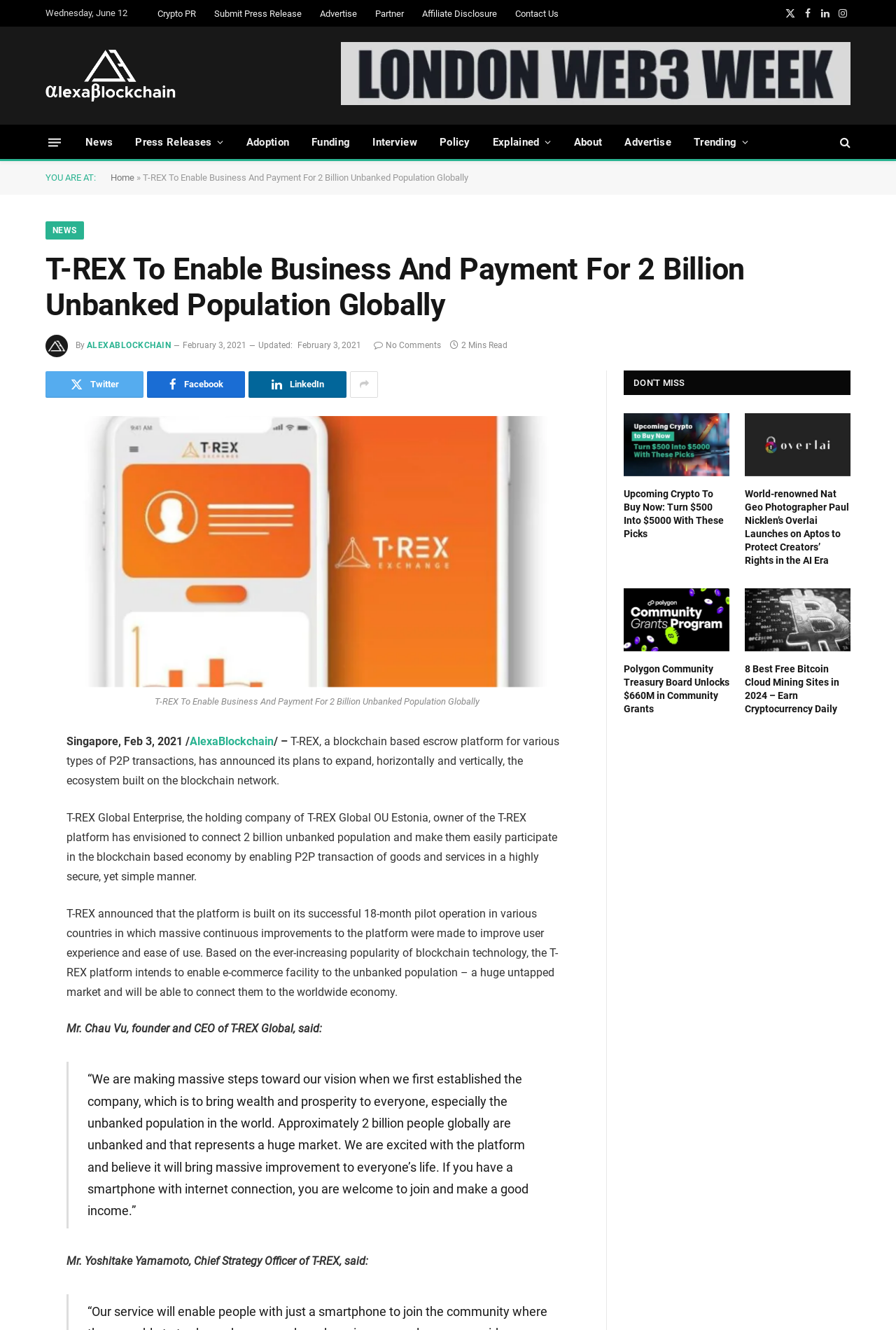Please predict the bounding box coordinates of the element's region where a click is necessary to complete the following instruction: "Click on the 'News' link". The coordinates should be represented by four float numbers between 0 and 1, i.e., [left, top, right, bottom].

[0.083, 0.094, 0.138, 0.12]